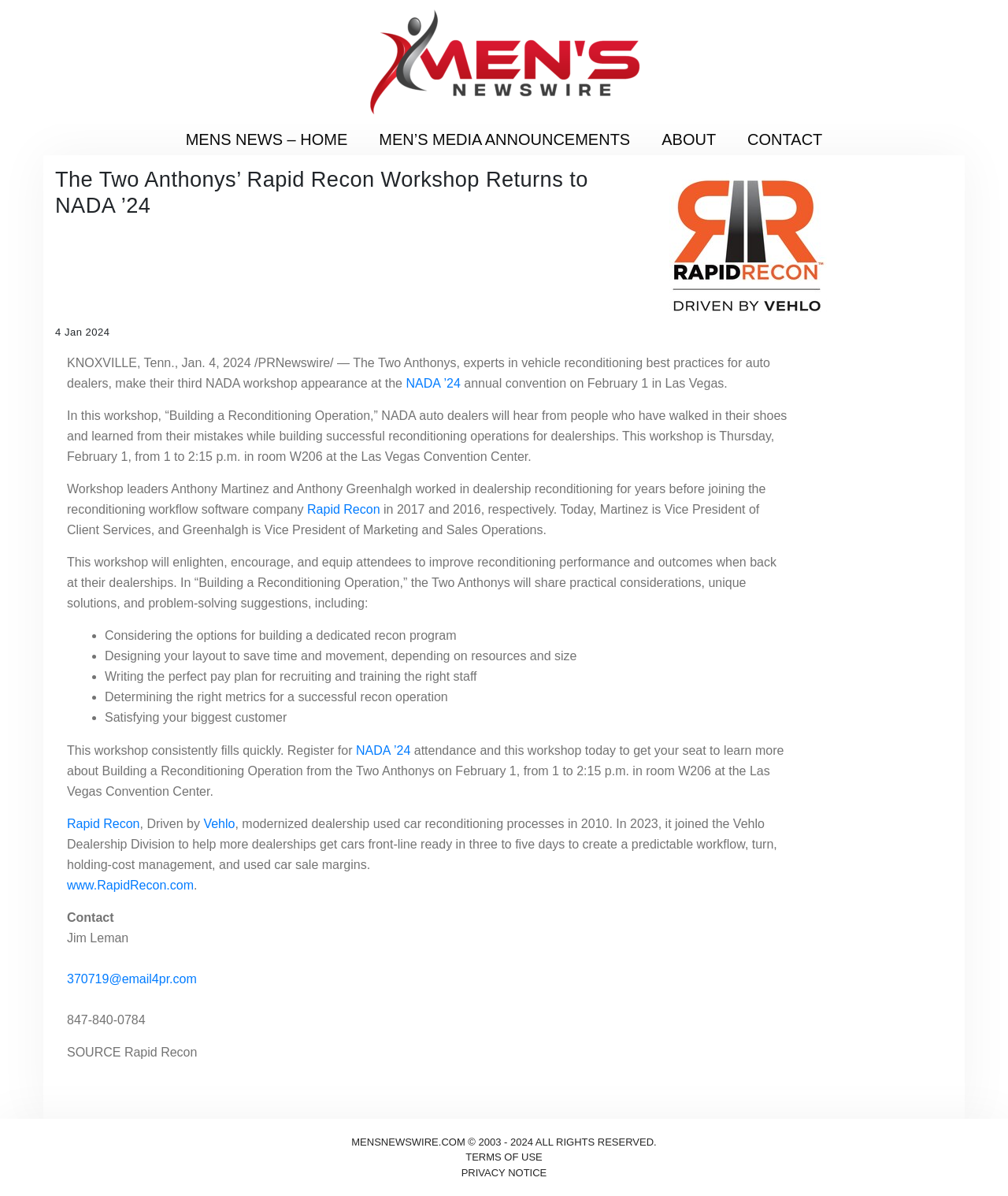Extract the heading text from the webpage.

The Two Anthonys’ Rapid Recon Workshop Returns to NADA ’24